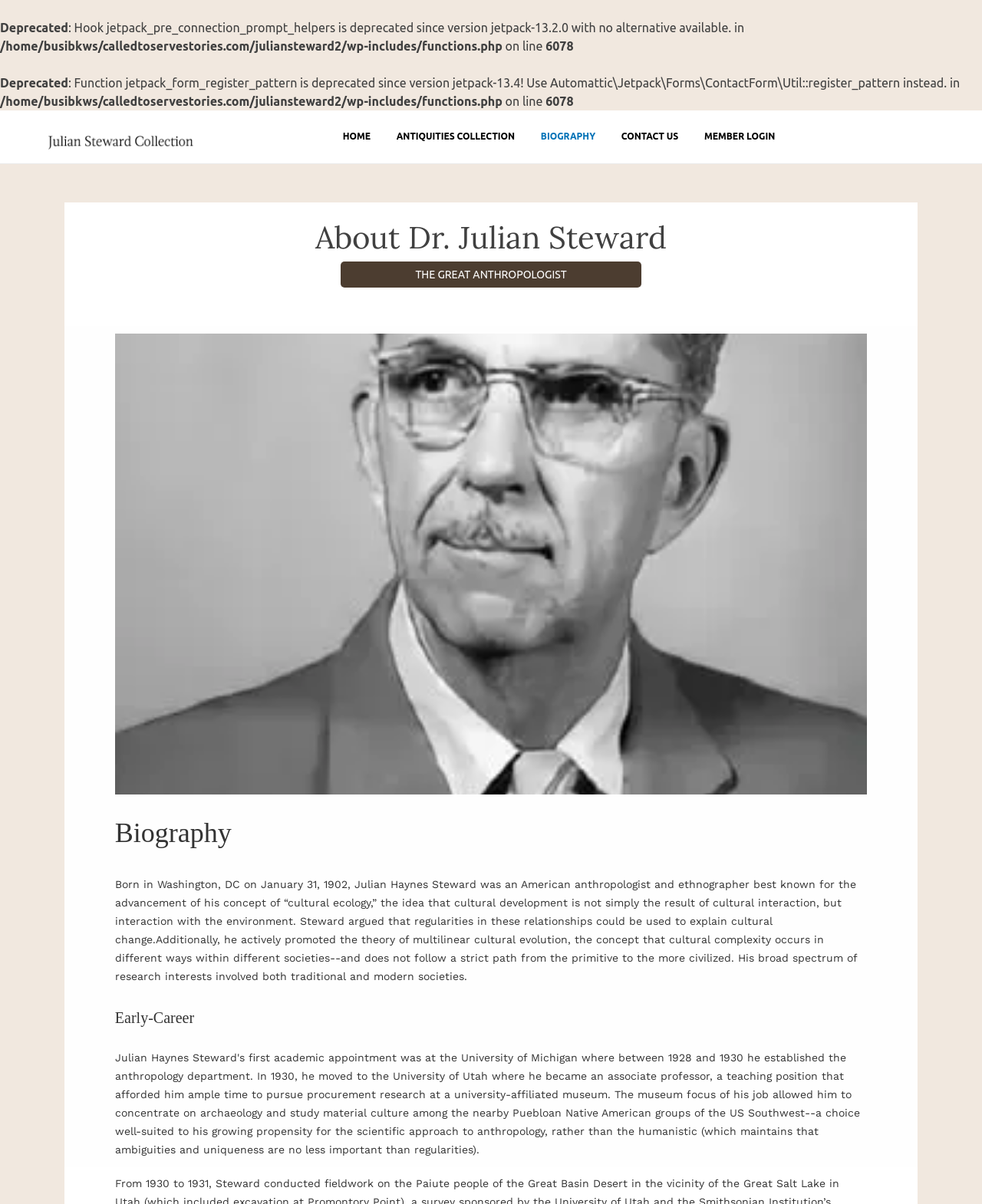Given the webpage screenshot and the description, determine the bounding box coordinates (top-left x, top-left y, bottom-right x, bottom-right y) that define the location of the UI element matching this description: THE GREAT ANTHROPOLOGIST

[0.347, 0.217, 0.653, 0.239]